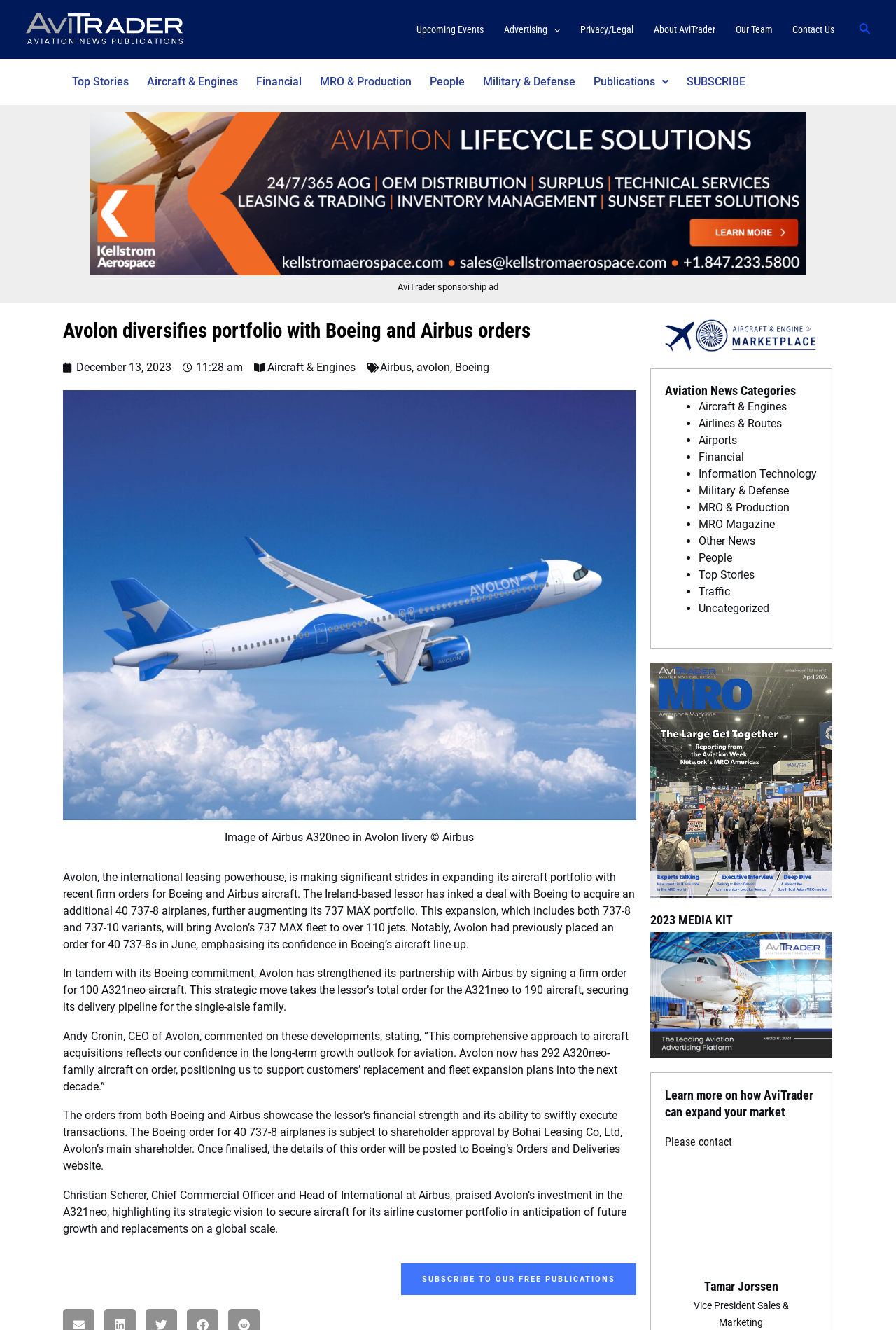Point out the bounding box coordinates of the section to click in order to follow this instruction: "View the 'Aircraft & Engines' category".

[0.779, 0.301, 0.878, 0.311]